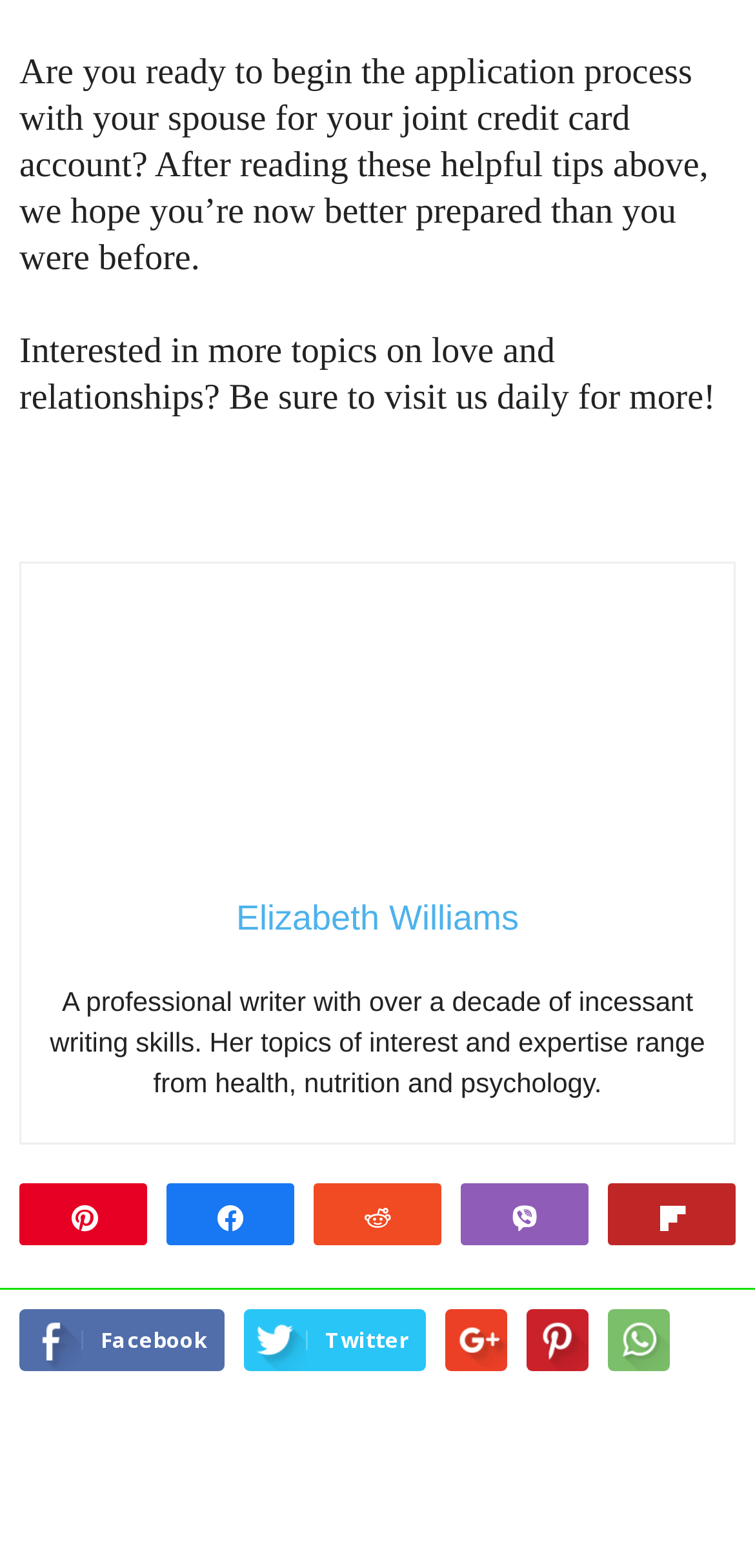What is the topic of interest of the author?
Based on the screenshot, respond with a single word or phrase.

Health, nutrition, and psychology